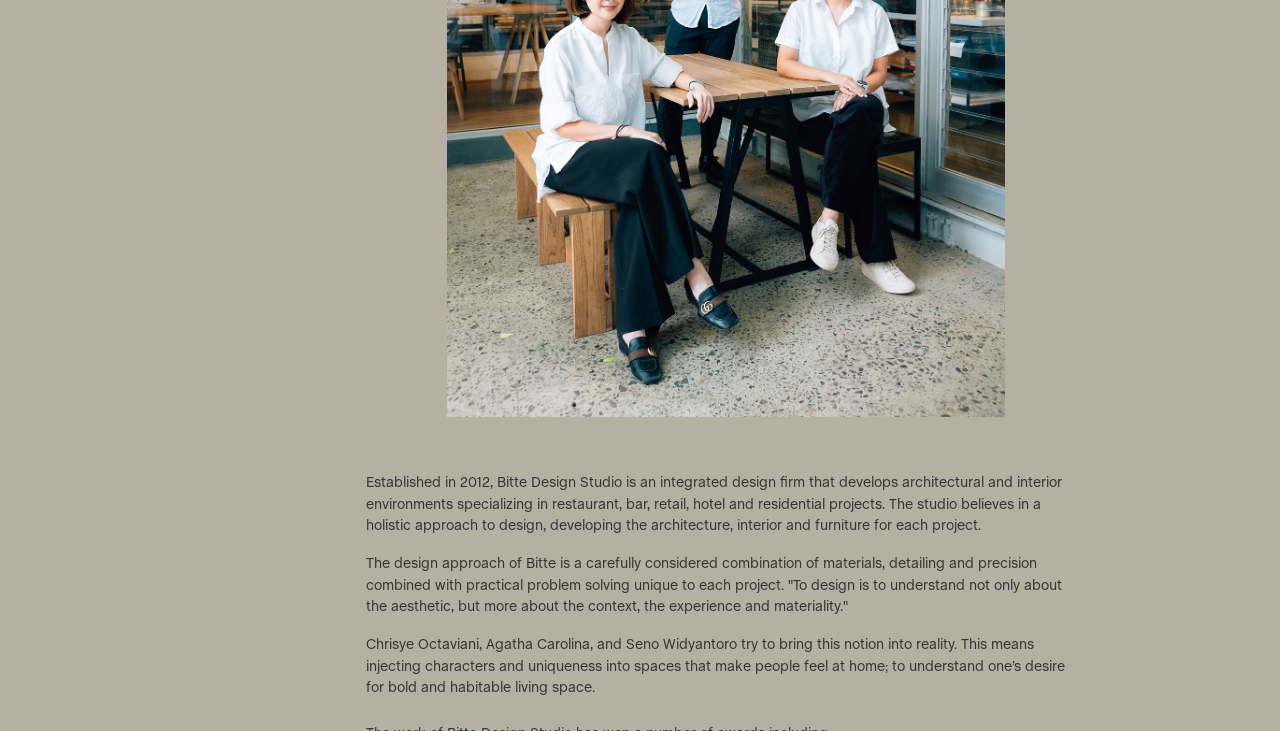Given the element description, predict the bounding box coordinates in the format (top-left x, top-left y, bottom-right x, bottom-right y), using floating point numbers between 0 and 1: Antikode

[0.068, 0.782, 0.103, 0.796]